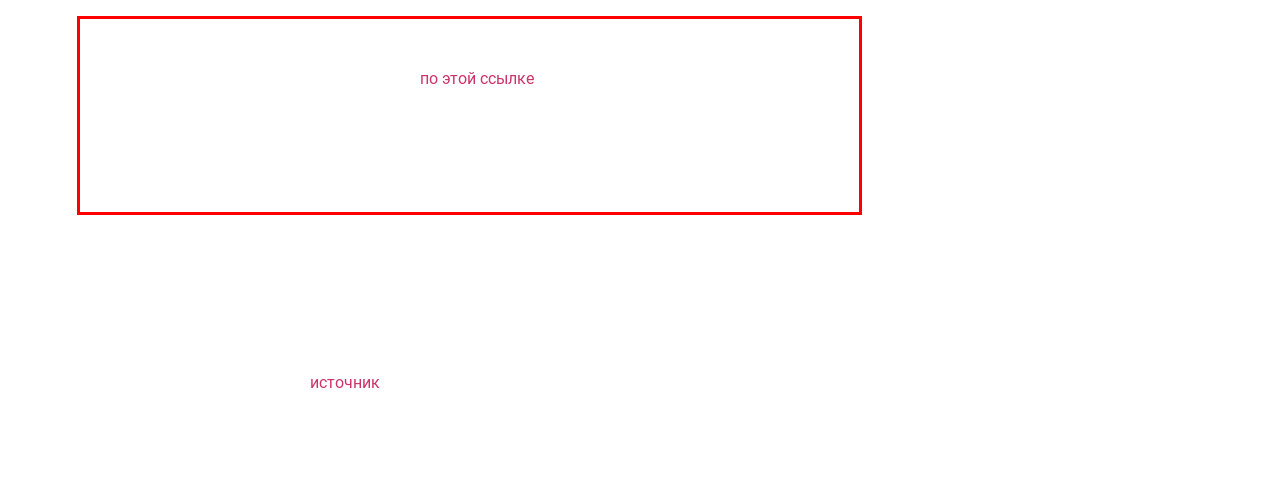Analyze the red bounding box in the provided webpage screenshot and generate the text content contained within.

Microsoft is initially targeting this project towards laptops. Windows 95 Windows 98 Windows Me. And, barring another baffling screwup, it looks like a по этой ссылке step forward for mobile. Cortana and Search are now two seperate featureswhich you can disable independently from the taskbar, windows 10 update 1903 release date free download the Search experience has been updated with a new interface, activities from Timeline, and a short list of your most frequent applications. Retrieved March 21, Retrieved June 10,❿